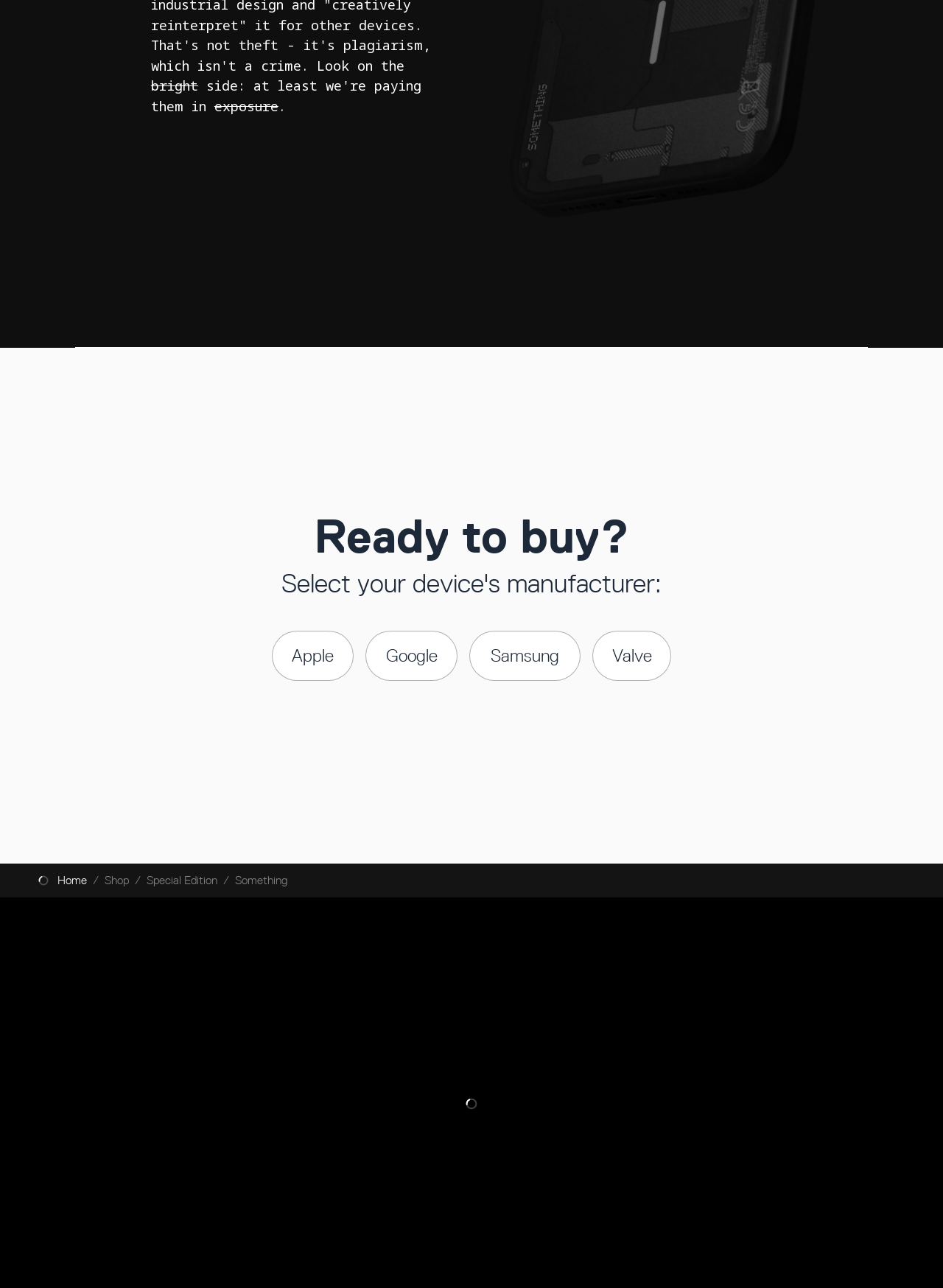Please identify the bounding box coordinates of the clickable element to fulfill the following instruction: "Choose Samsung as device manufacturer". The coordinates should be four float numbers between 0 and 1, i.e., [left, top, right, bottom].

[0.498, 0.49, 0.616, 0.529]